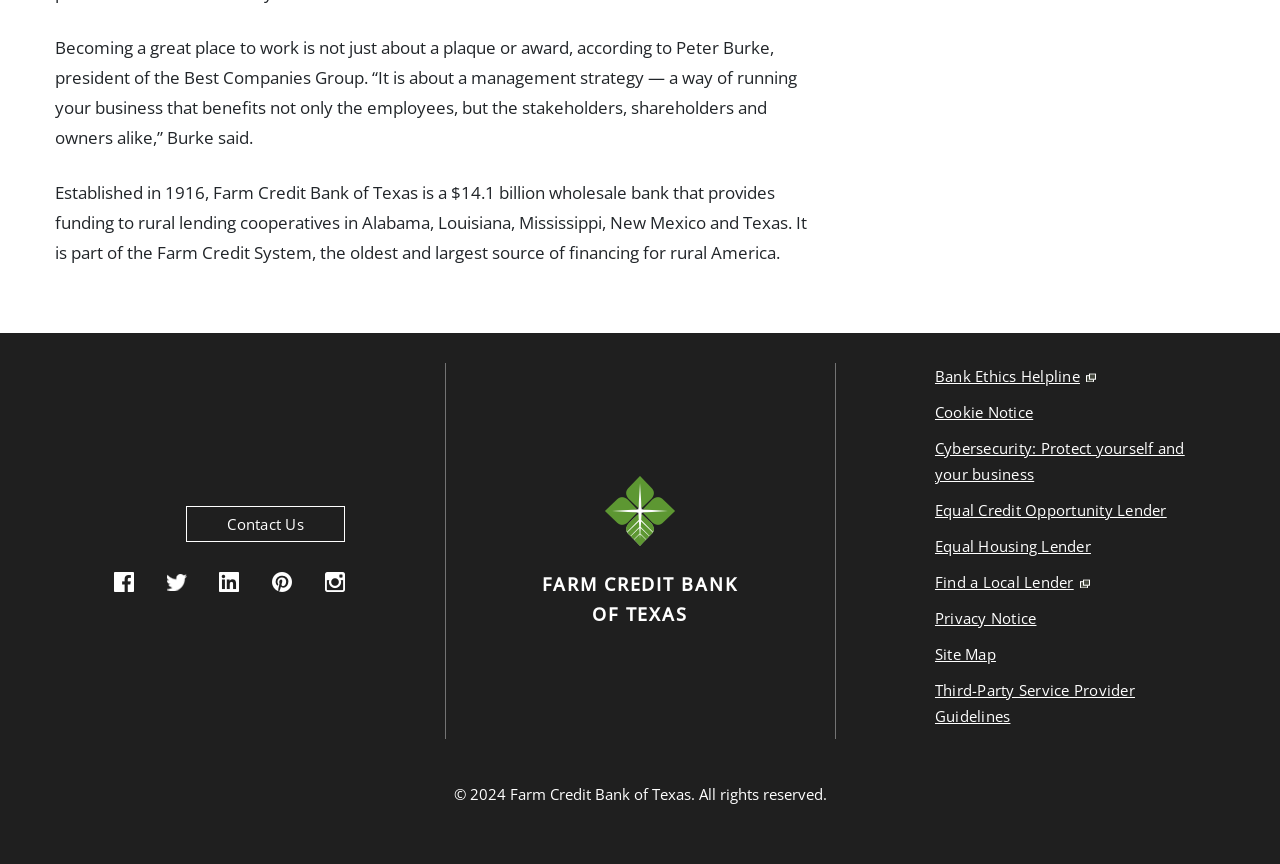Determine the coordinates of the bounding box that should be clicked to complete the instruction: "Visit Facebook". The coordinates should be represented by four float numbers between 0 and 1: [left, top, right, bottom].

[0.089, 0.657, 0.105, 0.687]